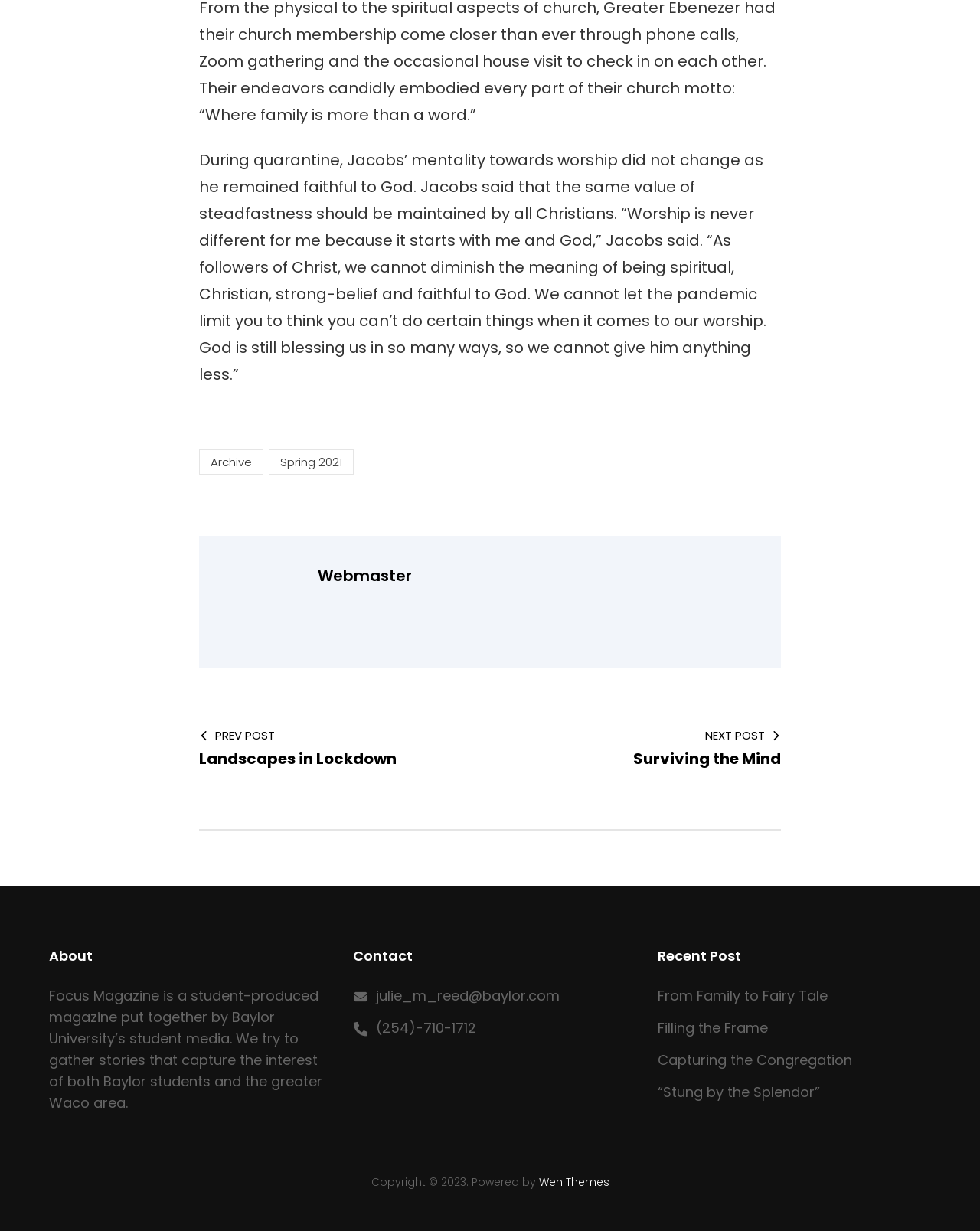Can you determine the bounding box coordinates of the area that needs to be clicked to fulfill the following instruction: "Read the article about Jacobs' mentality towards worship"?

[0.203, 0.121, 0.782, 0.313]